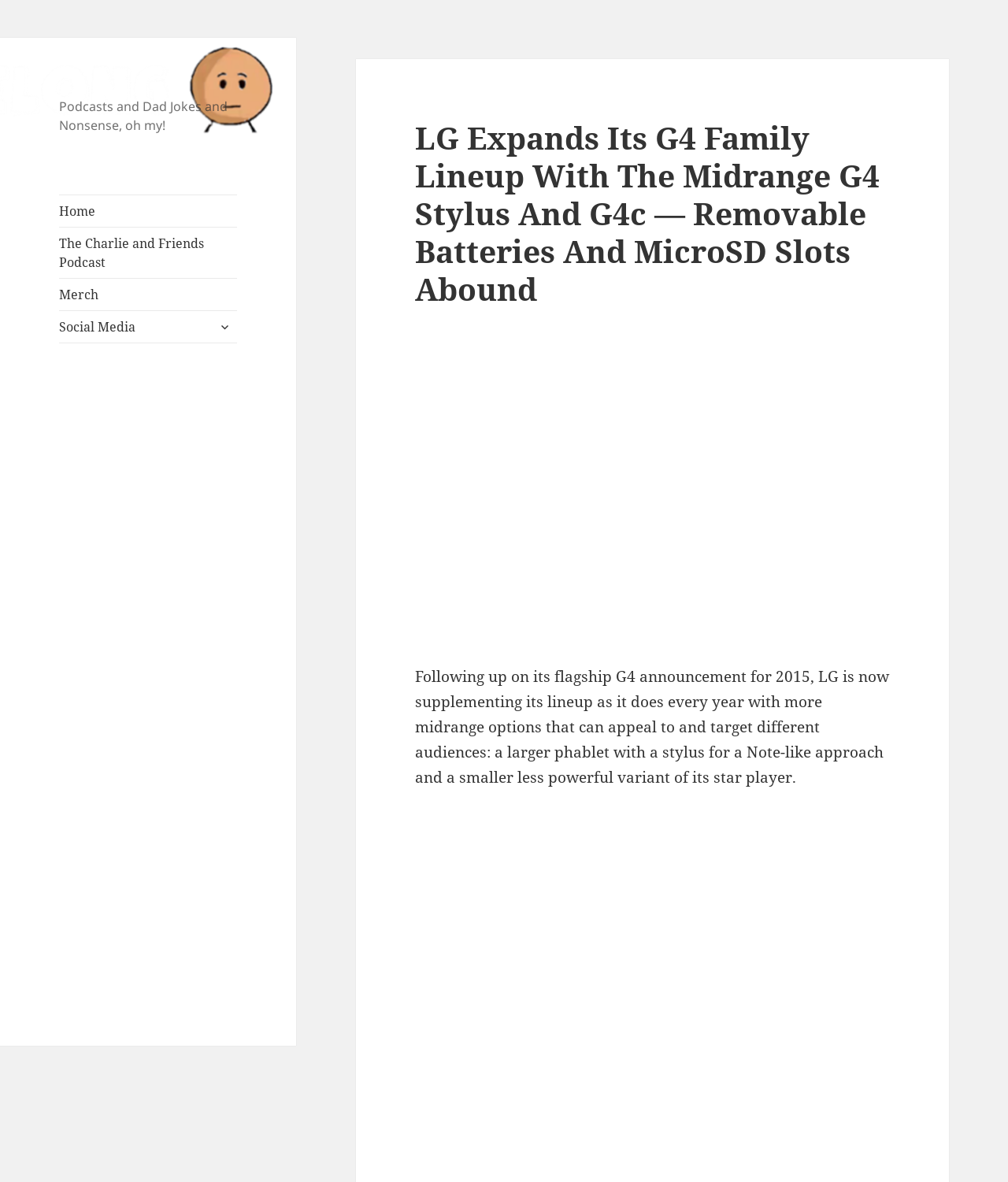Determine the bounding box coordinates for the HTML element described here: "Home".

[0.059, 0.133, 0.235, 0.16]